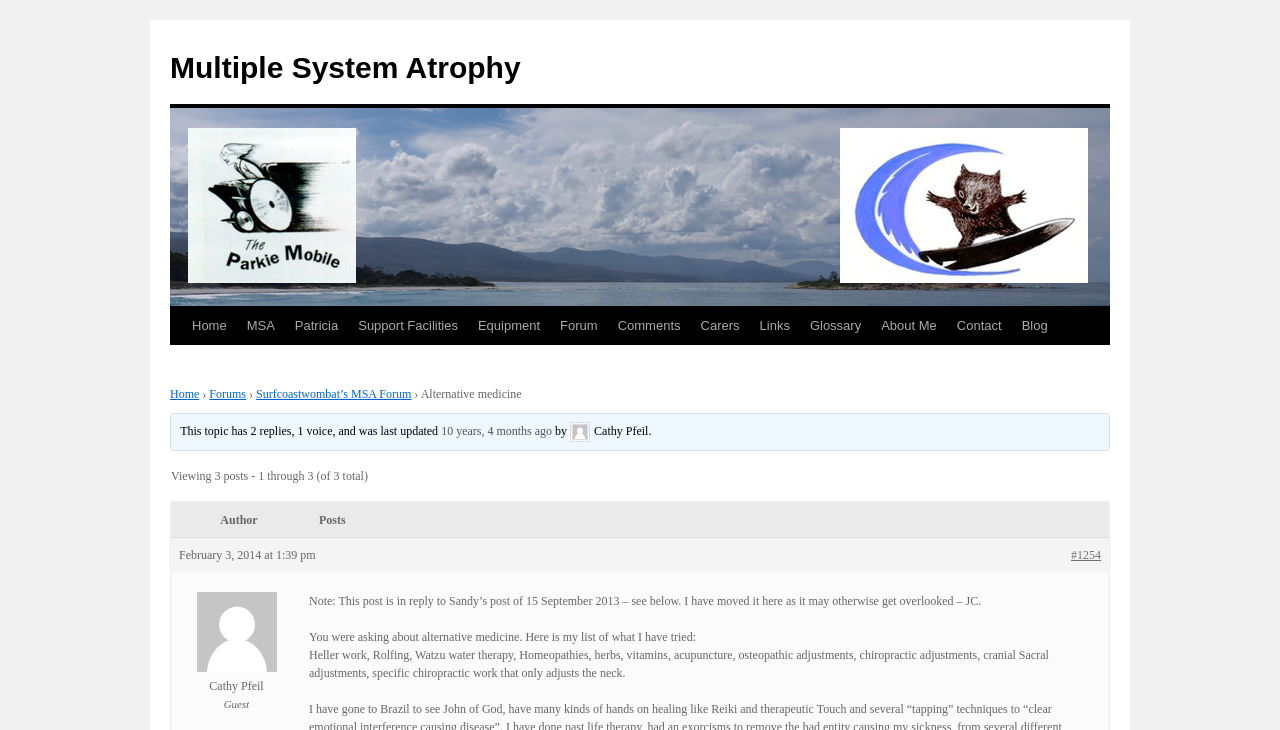Locate the bounding box of the UI element described in the following text: "Multiple System Atrophy".

[0.133, 0.07, 0.407, 0.115]